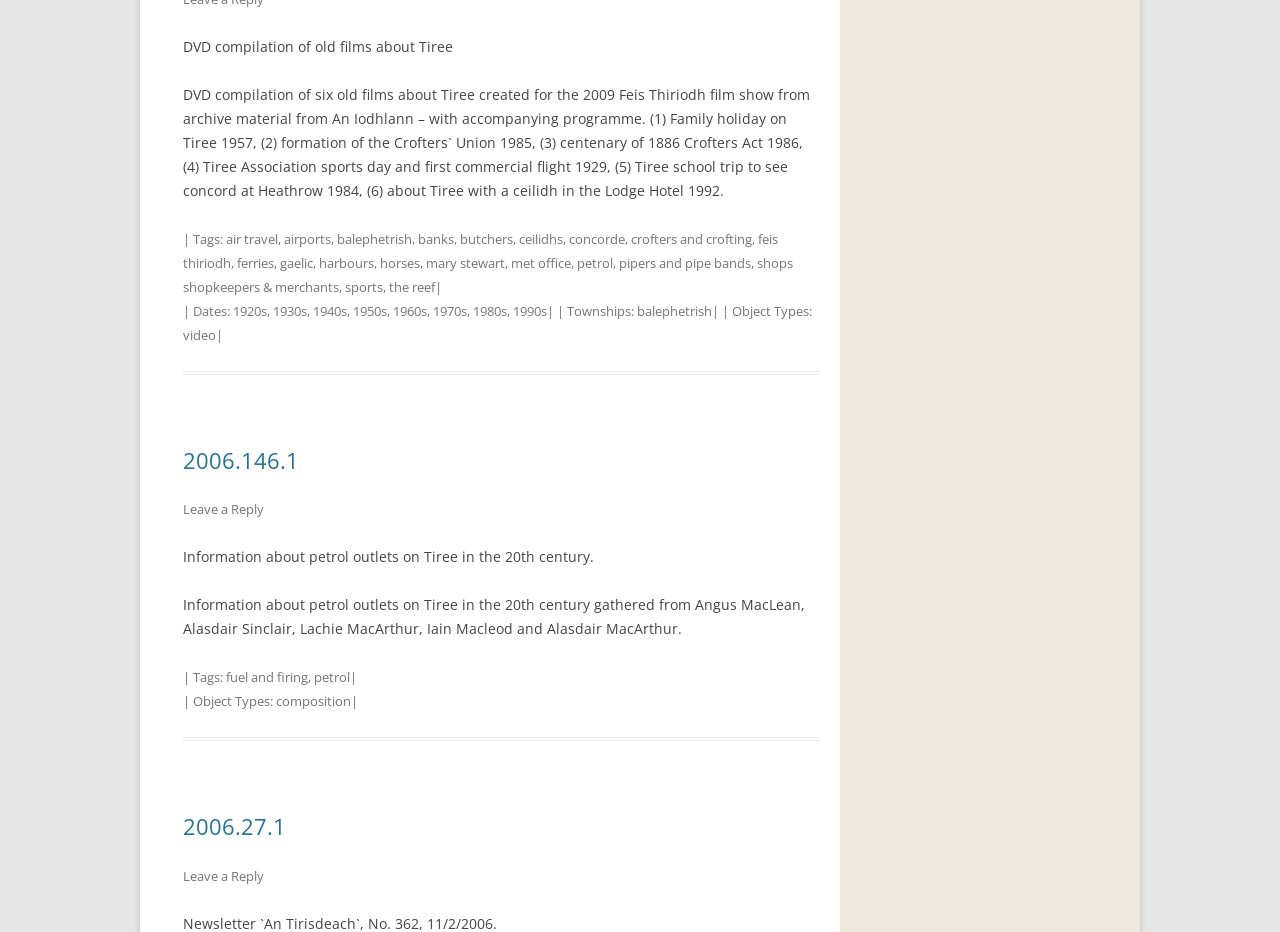Provide your answer in one word or a succinct phrase for the question: 
How many articles are there on the webpage?

3